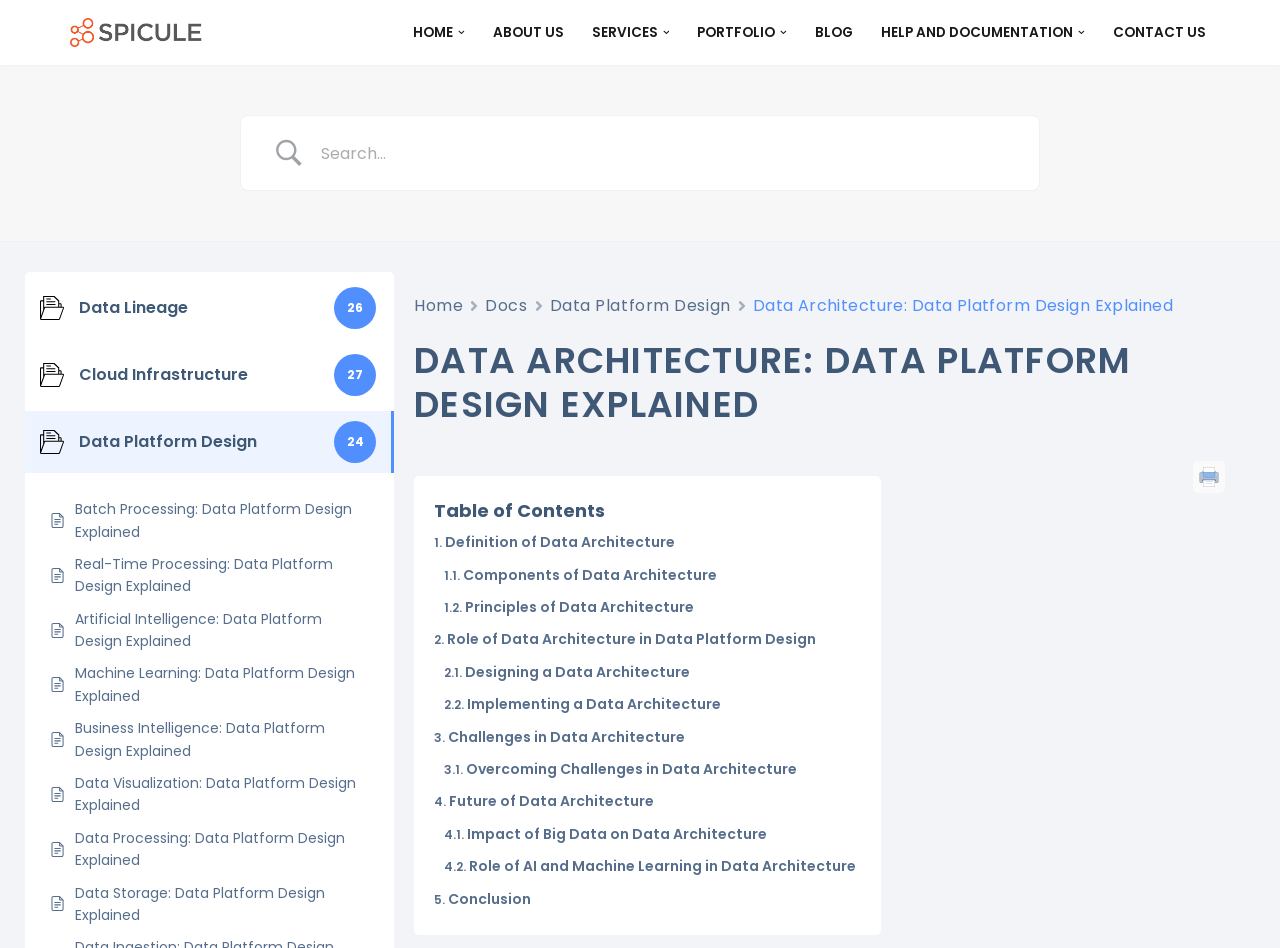Please provide a comprehensive response to the question below by analyzing the image: 
What is the title of the first article section?

The first article section is titled 'Data Lineage', as indicated by the heading element on the webpage, which suggests that this section is discussing the concept of data lineage in the context of data architecture.